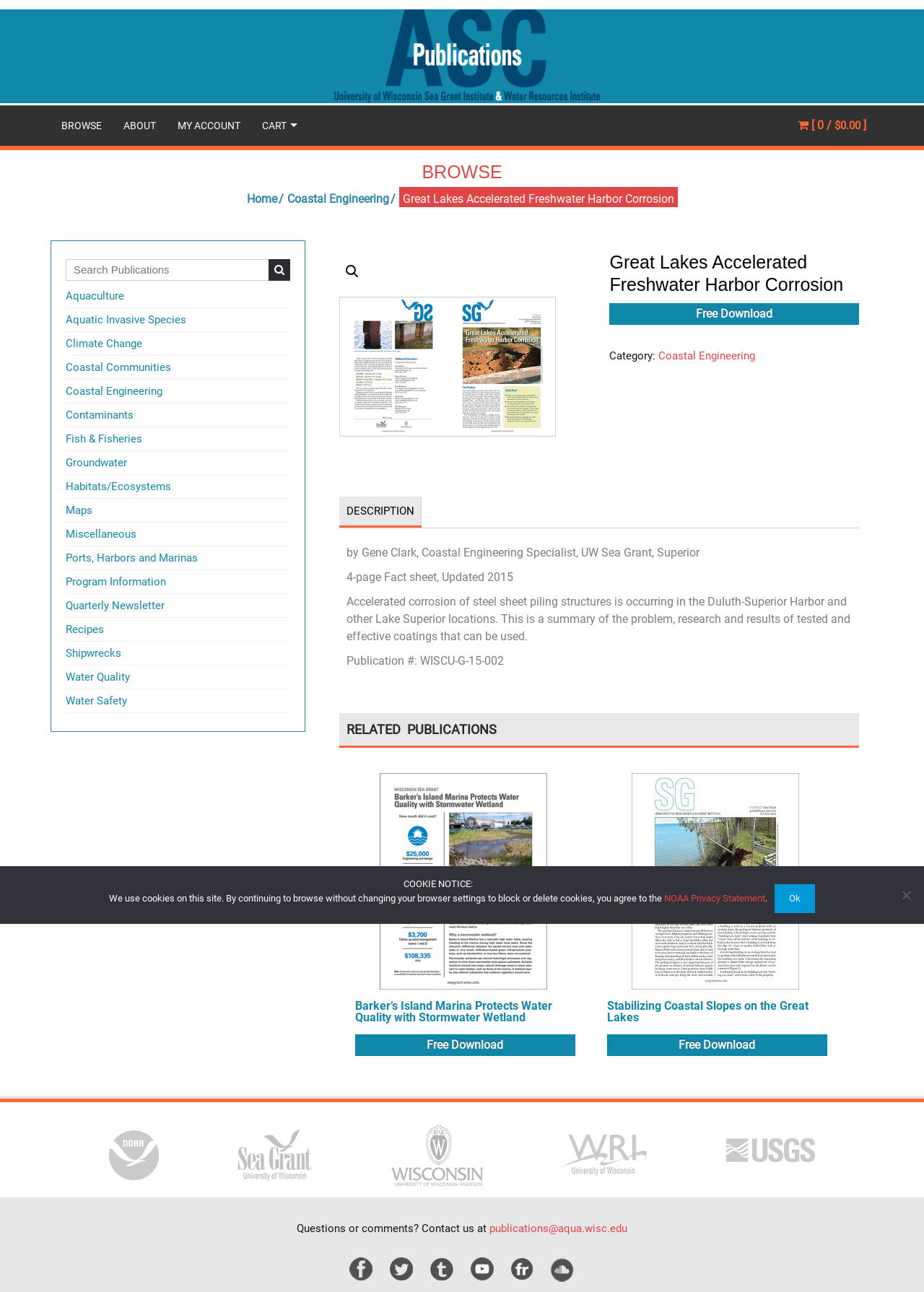What is the topic of the related publication 'Barker’s Island Marina Protects Water Quality with Stormwater Wetland'?
Refer to the screenshot and deliver a thorough answer to the question presented.

I found the topic of the related publication by looking at the link 'Barker’s Island Marina Protects Water Quality with Stormwater Wetland', which is located in the 'RELATED PUBLICATIONS' section. The title of the publication suggests that it is related to water quality.